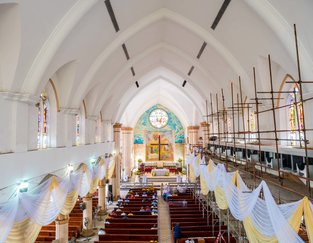Formulate a detailed description of the image content.

The image showcases the interior of the Holy Cross Cathedral, located in Marina, Lagos. This majestic space features high vaulted ceilings adorned with elegant architectural details, highlighted by rows of wooden pews that invite worshippers. The front altar area is beautifully decorated, showcasing a vibrant stained-glass window that depicts religious themes, while construction scaffolding indicates ongoing restoration or improvement efforts. Soft drapes hang along the walls, adding a touch of color and warmth to the serene and sacred atmosphere of the cathedral, making it a significant landmark in the heart of Lagos.